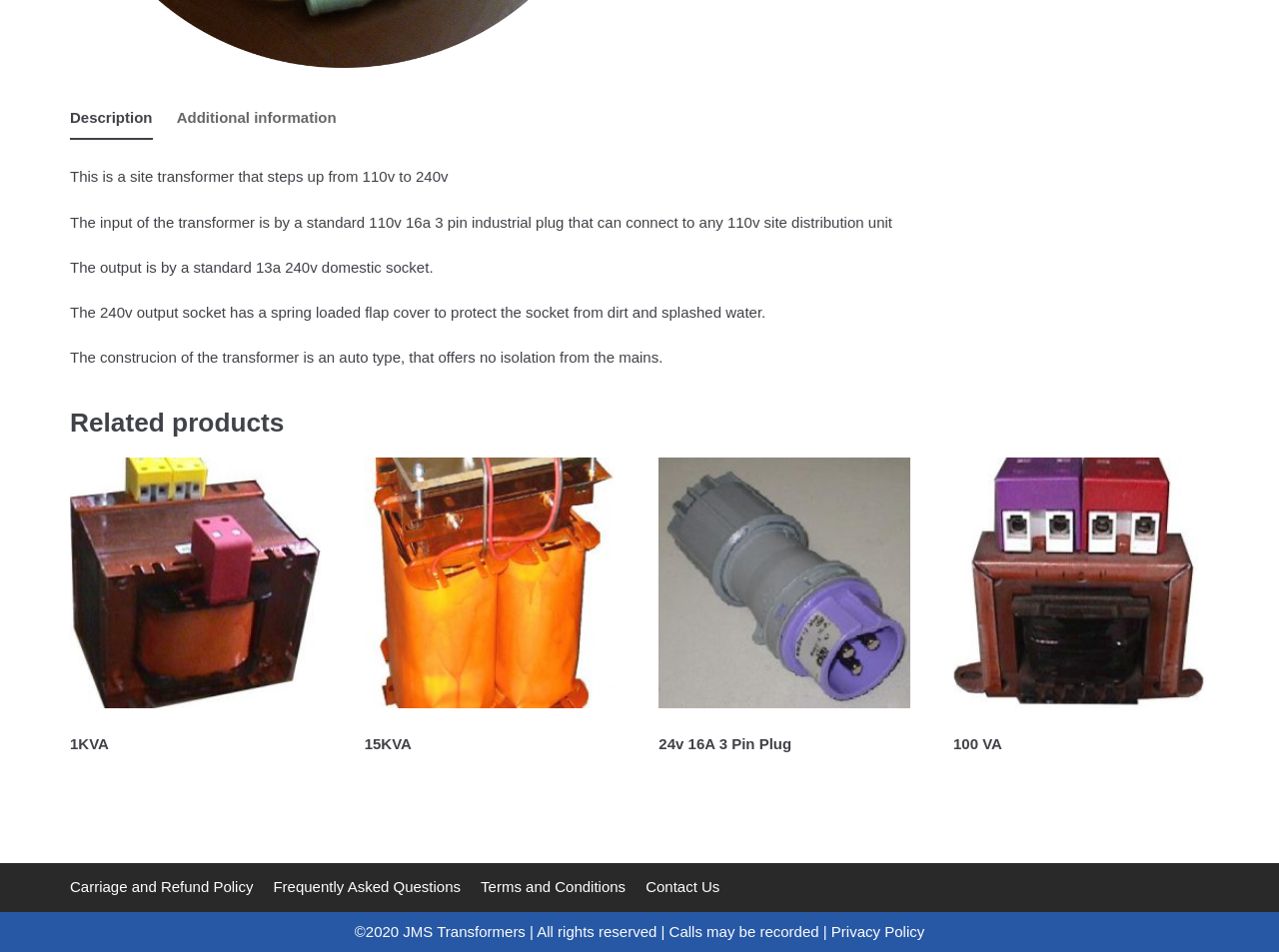Identify the bounding box for the UI element specified in this description: "24v 16A 3 Pin Plug". The coordinates must be four float numbers between 0 and 1, formatted as [left, top, right, bottom].

[0.515, 0.48, 0.711, 0.802]